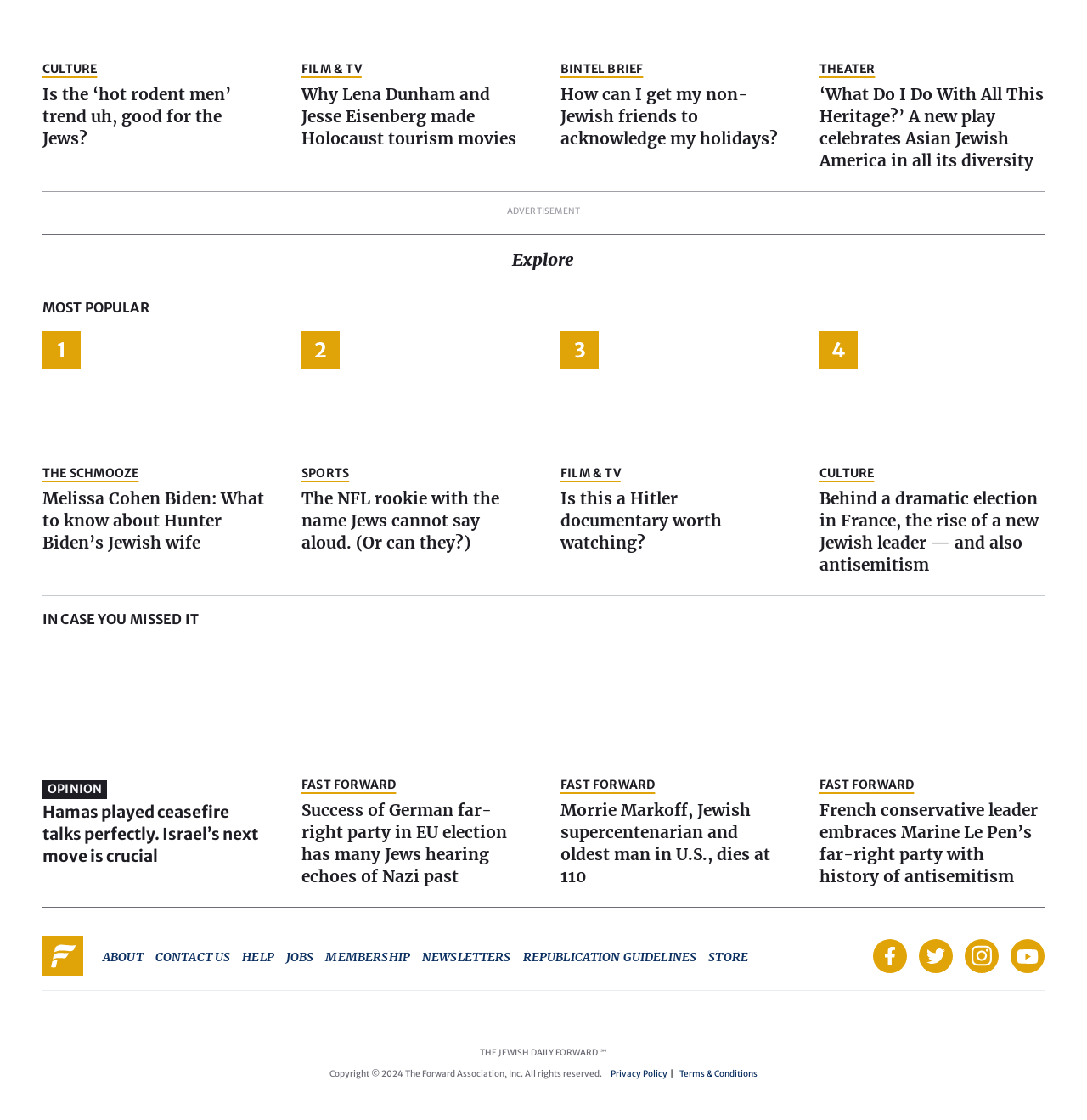From the webpage screenshot, identify the region described by Contact Us. Provide the bounding box coordinates as (top-left x, top-left y, bottom-right x, bottom-right y), with each value being a floating point number between 0 and 1.

[0.143, 0.848, 0.212, 0.861]